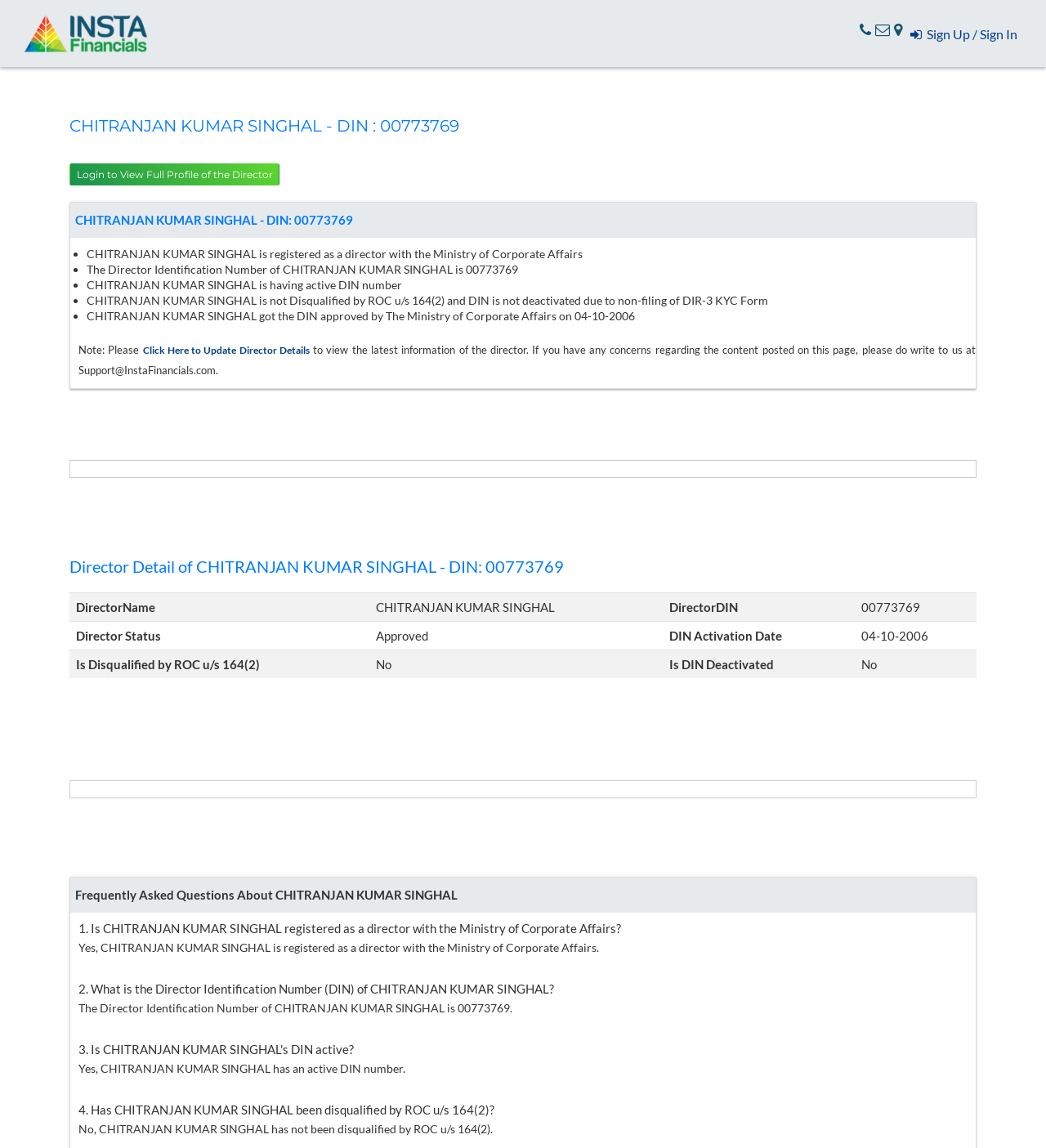Write an elaborate caption that captures the essence of the webpage.

This webpage is about CHITRANJAN KUMAR SINGHAL, a director with a DIN (Director Identification Number) of 00773769. At the top, there is a heading with the director's name and DIN, followed by a link to log in and view the full profile of the director. Below this, there is an article section that provides details about the director. 

The article section starts with a heading that repeats the director's name and DIN. Below this, there is a list of bullet points that provide information about the director, including that CHITRANJAN KUMAR SINGHAL is registered as a director with the Ministry of Corporate Affairs, the director's DIN, and the fact that the DIN is active. 

Further down, there is a note that advises users to click on a link to update the director's details and view the latest information. There is also a table that displays the director's details, including the director's name, DIN, status, and DIN activation date. 

The webpage also has a section dedicated to frequently asked questions about CHITRANJAN KUMAR SINGHAL. This section includes four questions and answers, which provide information about the director's registration, DIN, and status.